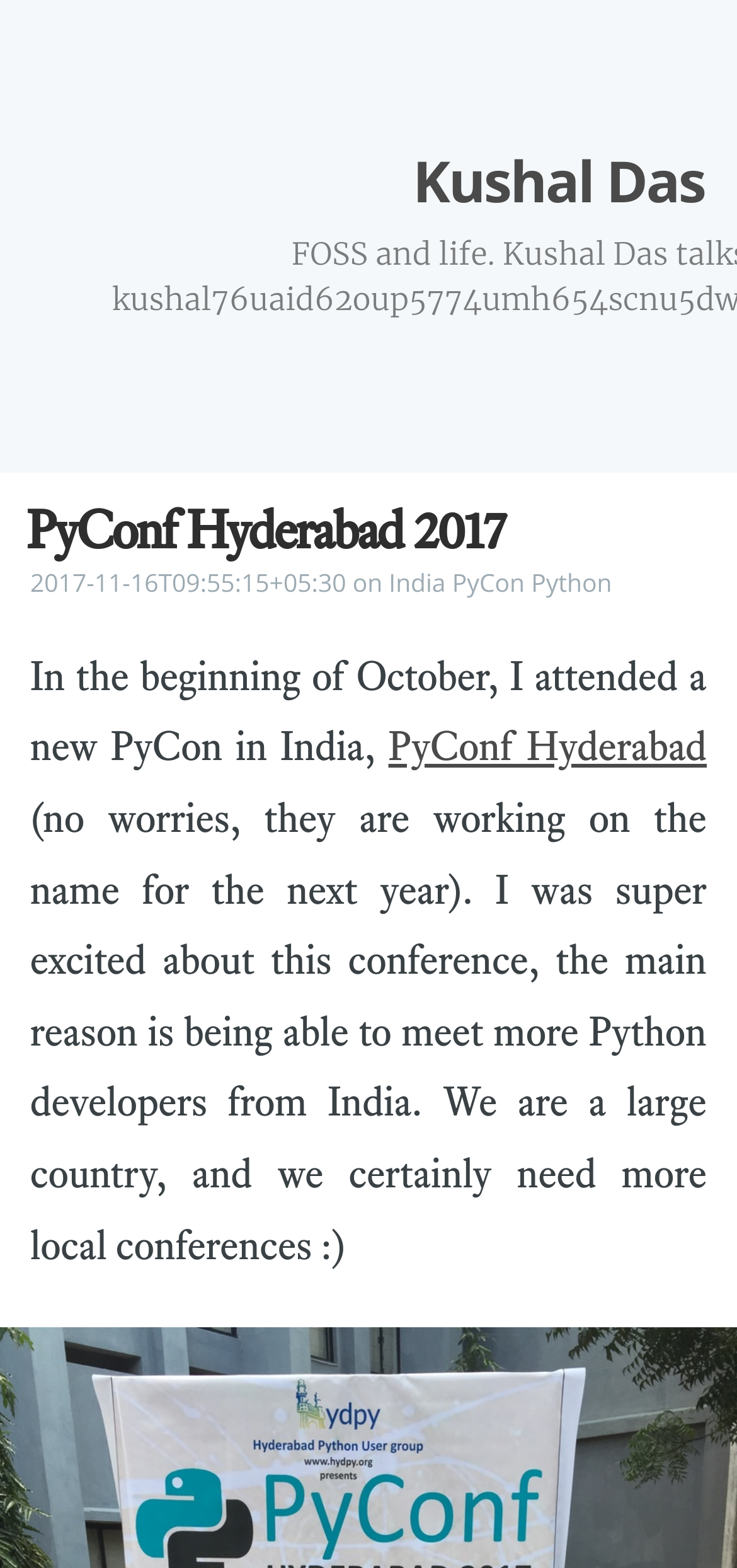Please provide a detailed answer to the question below based on the screenshot: 
What is the name of the conference?

The name of the conference is mentioned as a link, which is 'PyConf Hyderabad'. This link is located in the main text of the page, indicating that it is a key piece of information about the conference.